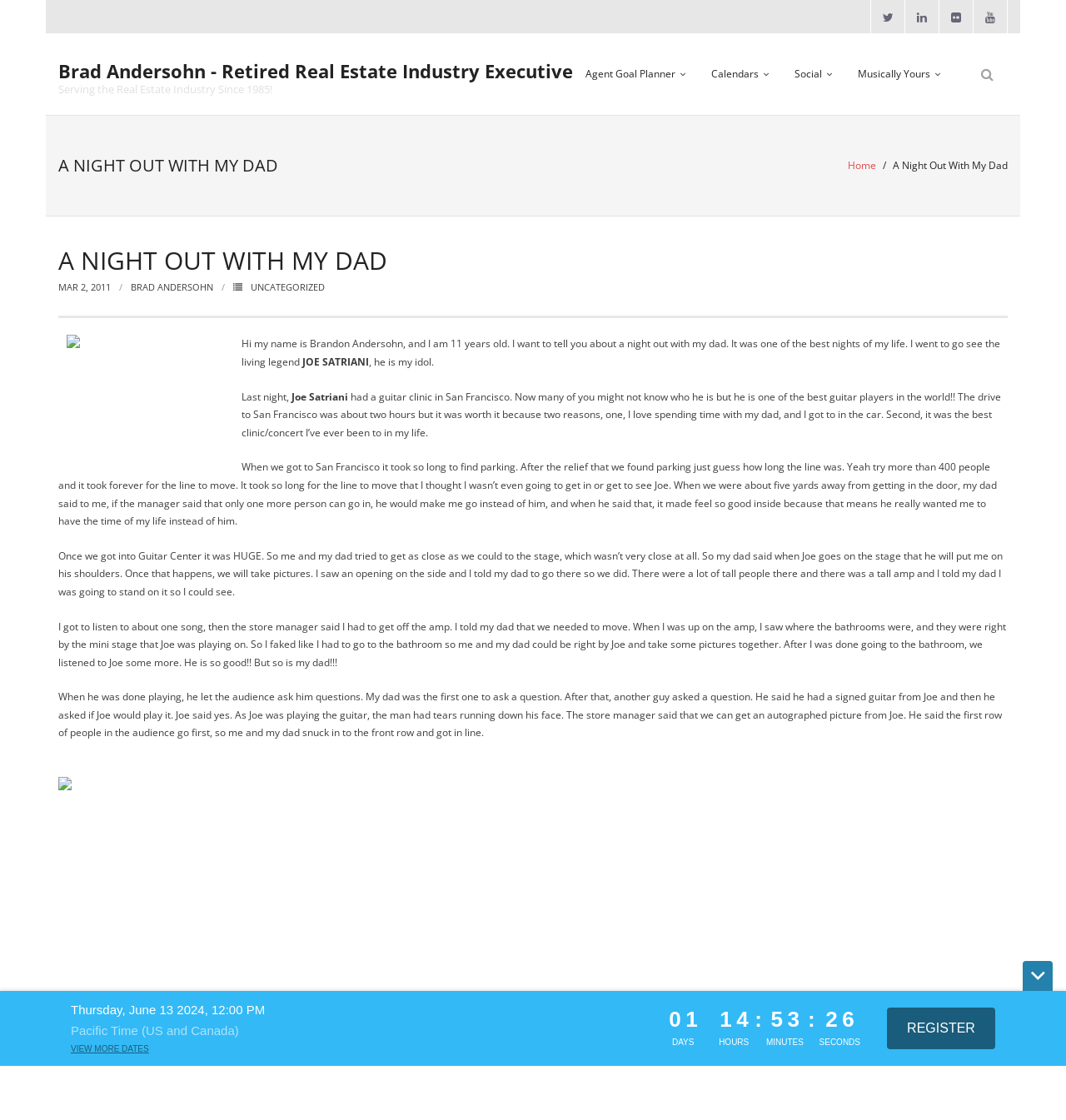Please identify the bounding box coordinates of the element's region that should be clicked to execute the following instruction: "Click the 'REGISTER' button". The bounding box coordinates must be four float numbers between 0 and 1, i.e., [left, top, right, bottom].

[0.832, 0.899, 0.934, 0.937]